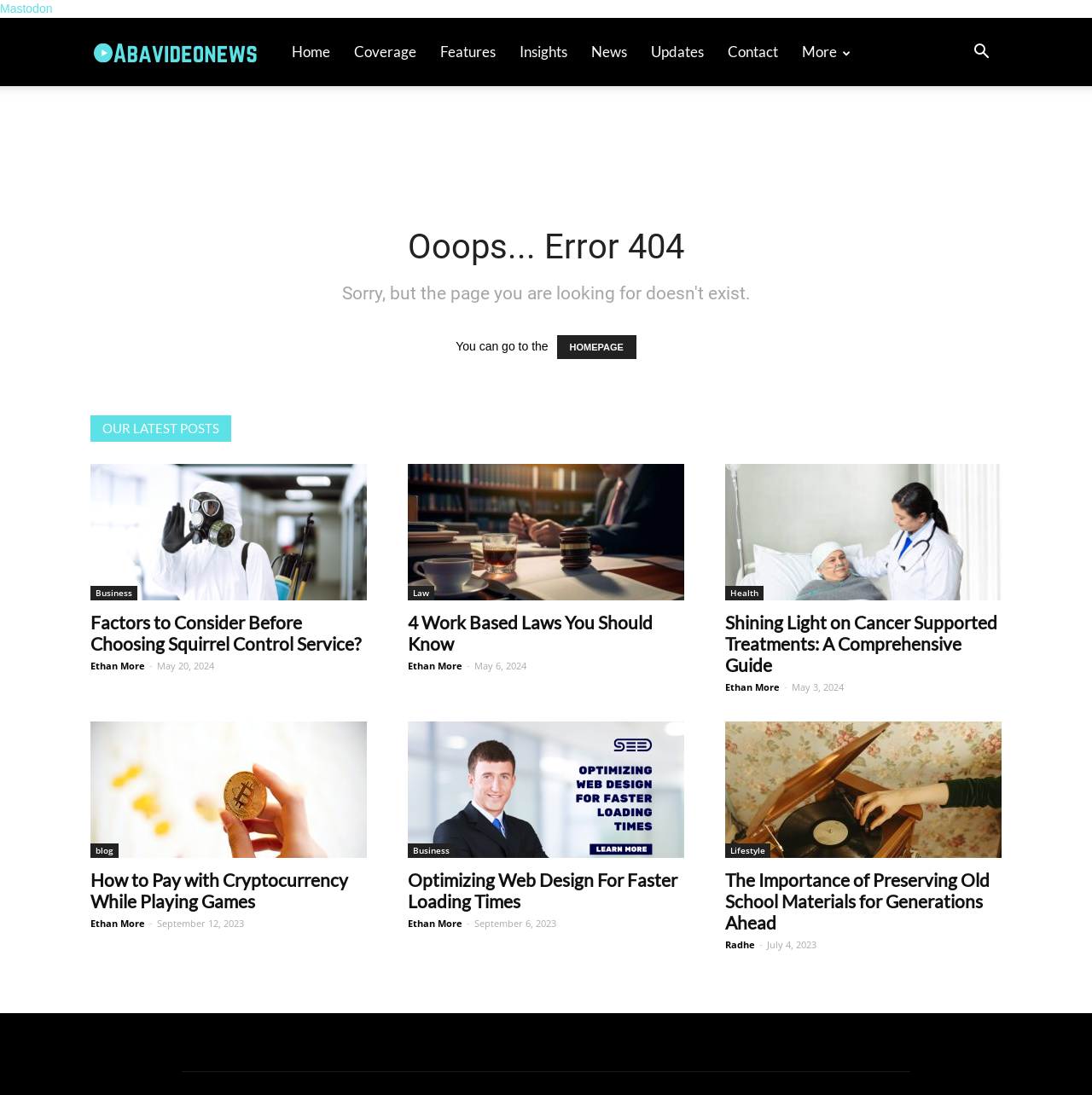Generate a detailed explanation of the webpage's features and information.

This webpage is a news website with a "Page not found - ABA Video News" title. At the top, there are several links to different sections of the website, including "Mastodon", "Home", "Coverage", "Features", "Insights", "News", "Updates", and "Contact". To the right of these links, there is a button with an icon.

Below the top navigation, there is a large error message "Ooops... Error 404" indicating that the page was not found. Underneath this message, there is a sentence "You can go to the" followed by a link to the "HOMEPAGE".

On the left side of the page, there is a section titled "OUR LATEST POSTS" with several news articles listed below. Each article has a title, an image, and a brief description. The articles are categorized by topic, with links to categories such as "Business", "Law", "Health", and "Lifestyle" above each article. The articles also have the author's name and the date they were published.

There are a total of 6 news articles listed, with images accompanying each one. The articles have titles such as "Factors to Consider Before Choosing Squirrel Control Service?", "4 Work Based Laws You Should Know", and "Shining Light on Cancer Supported Treatments: A Comprehensive Guide".